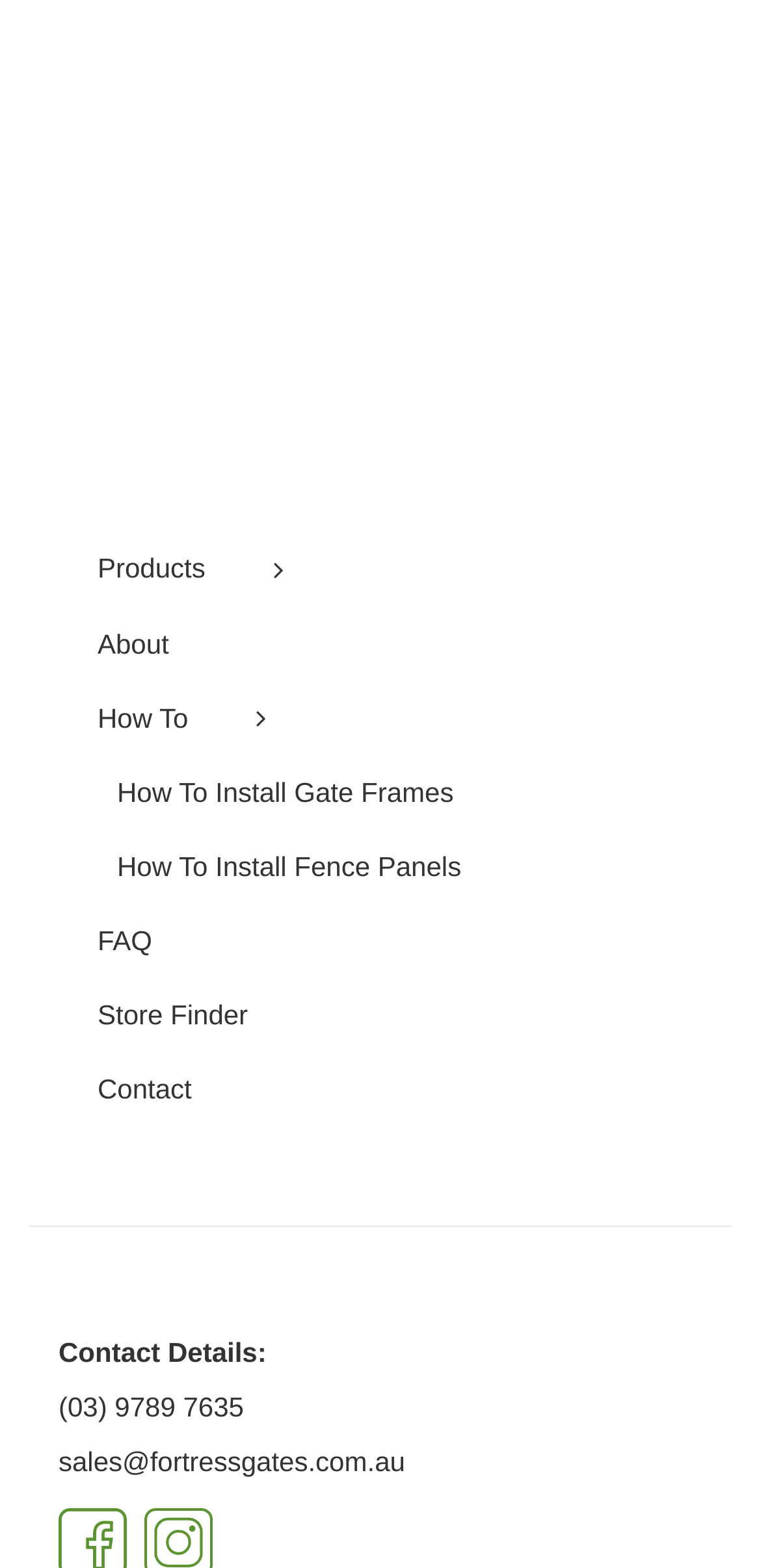What is the phone number for contact?
Based on the image, give a one-word or short phrase answer.

(03) 9789 7635